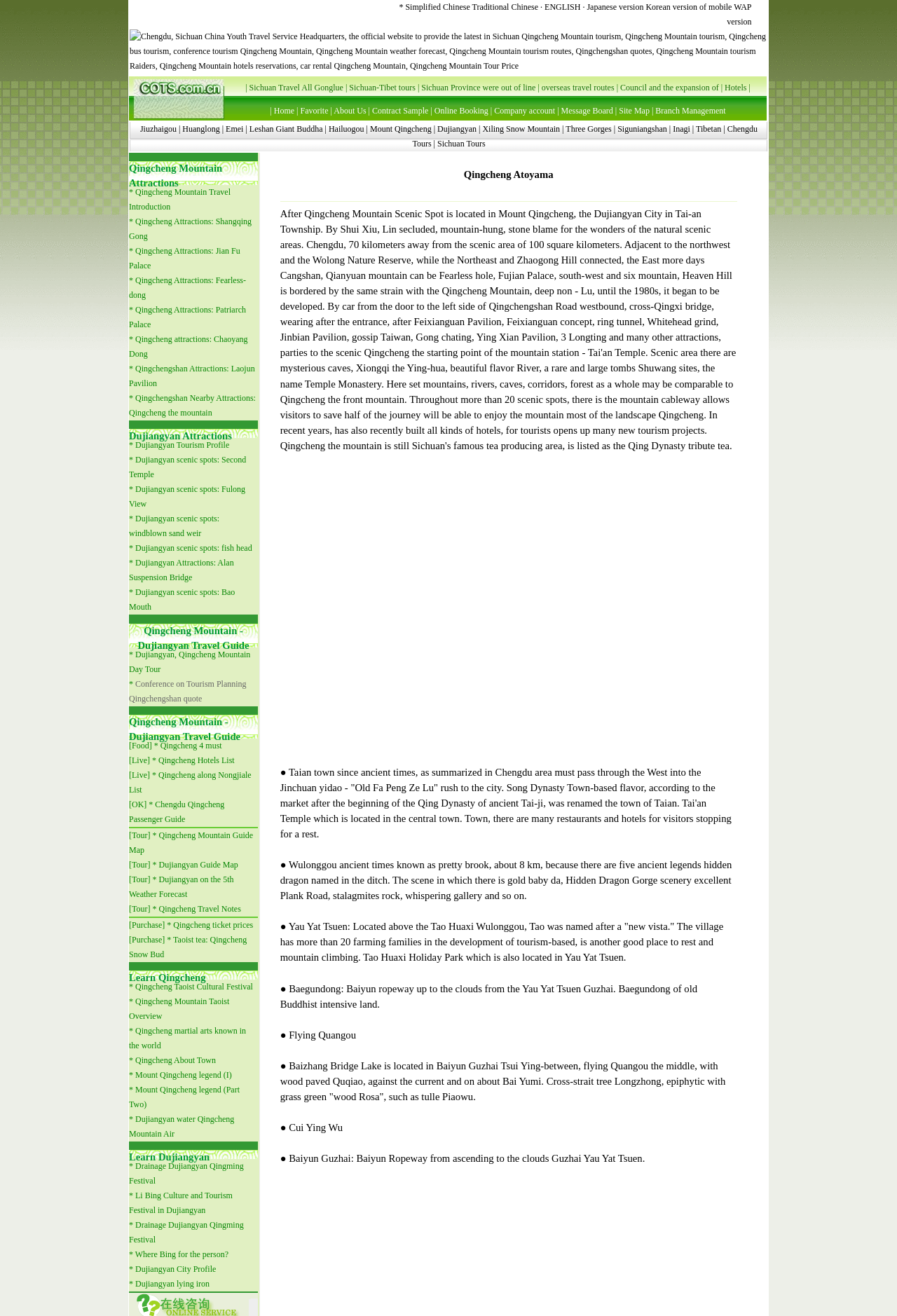Pinpoint the bounding box coordinates of the element to be clicked to execute the instruction: "View Sichuan Travel All Gonglue".

[0.278, 0.063, 0.383, 0.07]